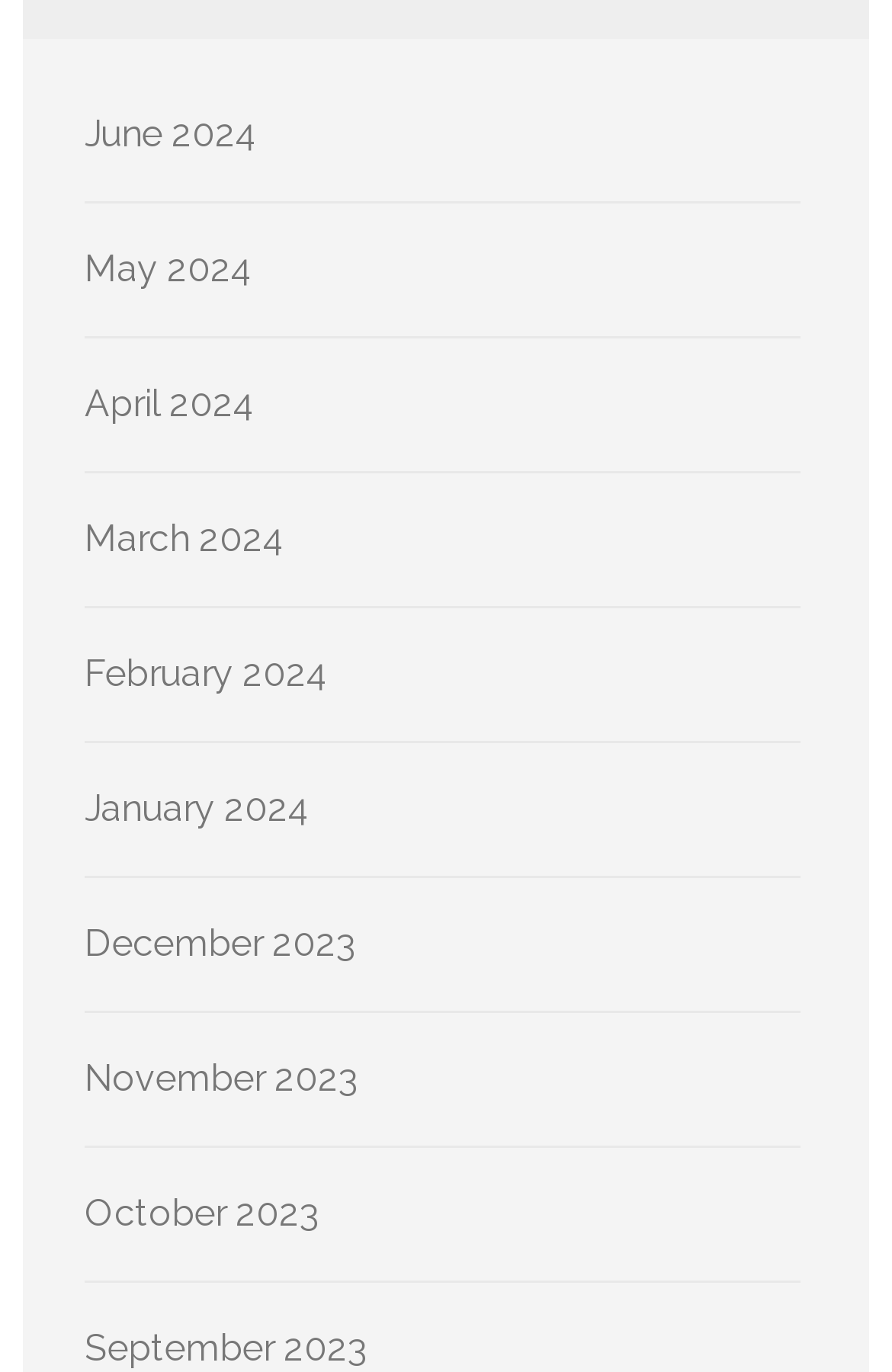Answer briefly with one word or phrase:
What is the purpose of the links on the webpage?

To navigate to different time periods